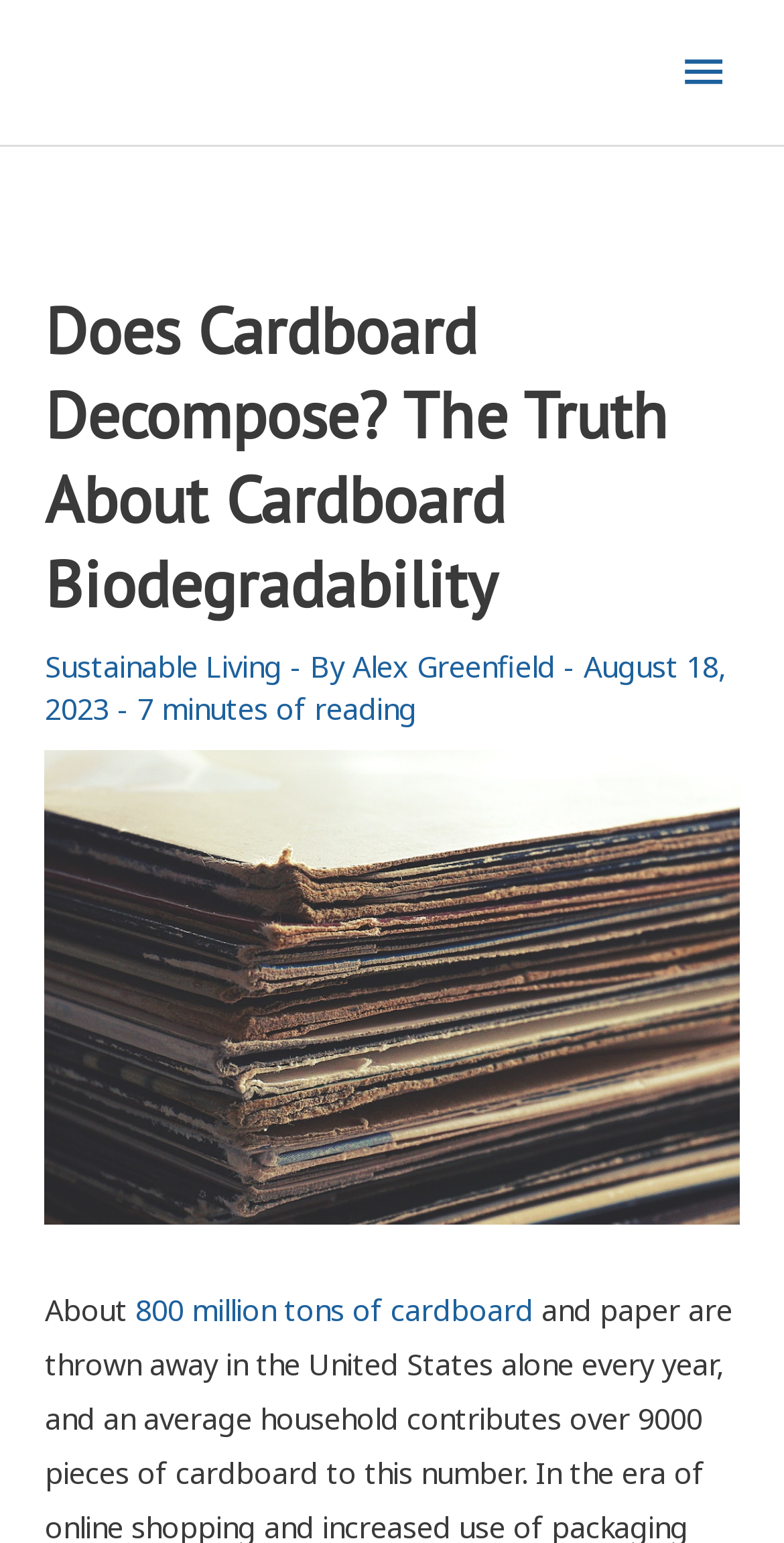Give a detailed account of the webpage's layout and content.

The webpage is focused on the topic of cardboard biodegradability, with a main title "Way to an Eco-friendly Future: Is Cardboard Biodegradable?" at the top. Below the title, there is a main menu button on the top right corner, which is not expanded. 

The main content area is divided into two sections. The top section contains a header with a heading that reads "Does Cardboard Decompose? The Truth About Cardboard Biodegradability". Below the heading, there are three links: "Sustainable Living", "Alex Greenfield", and a date "August 18, 2023". To the right of the date, there is a text indicating the reading time, "7 minutes of reading". 

On the right side of the top section, there is a large image of cardboard, which takes up most of the width. 

The bottom section contains two static texts, "About" and a link "800 million tons of cardboard", which are positioned side by side.